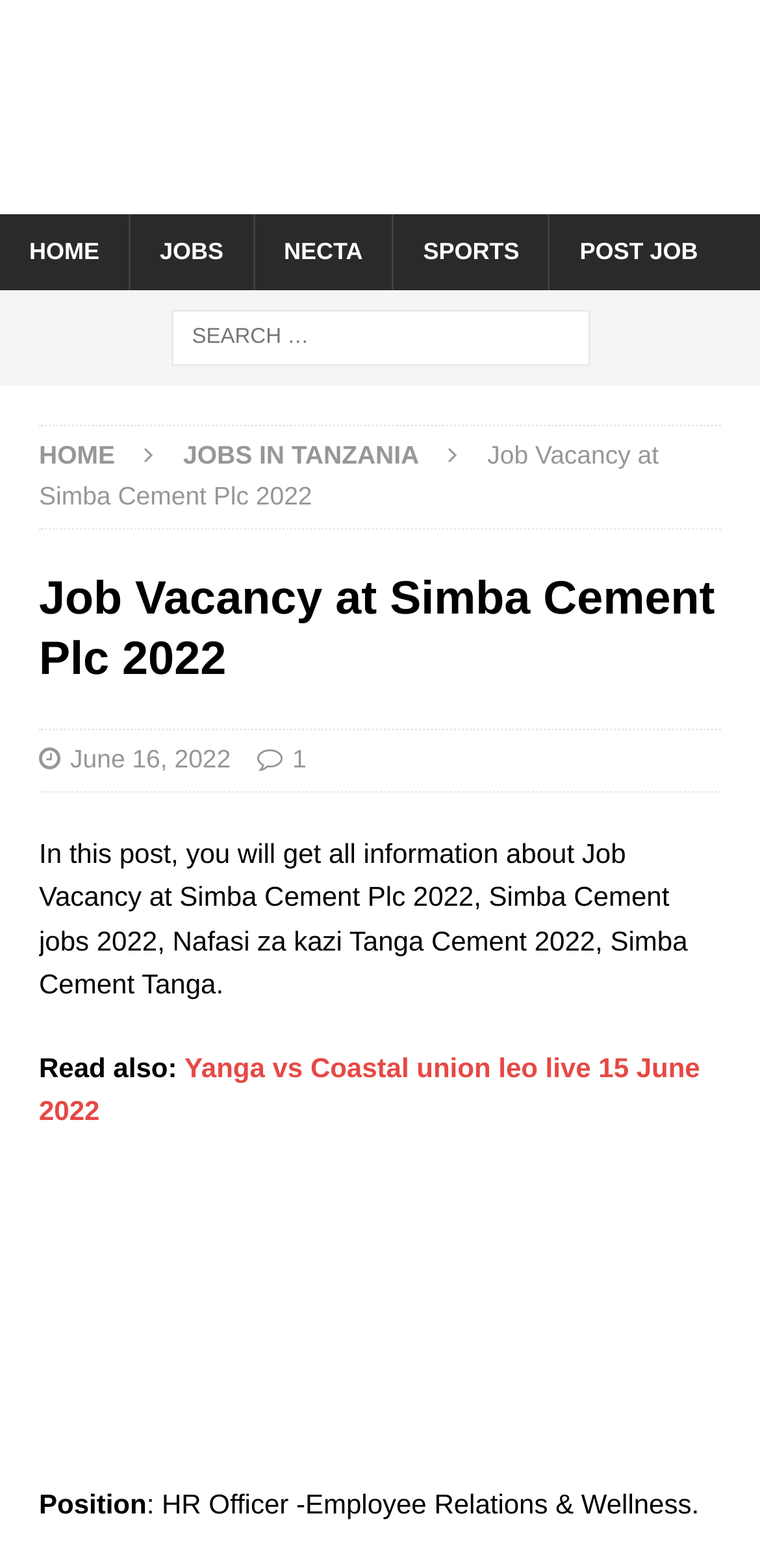Identify the bounding box for the UI element specified in this description: "Jobs in Tanzania". The coordinates must be four float numbers between 0 and 1, formatted as [left, top, right, bottom].

[0.241, 0.281, 0.552, 0.3]